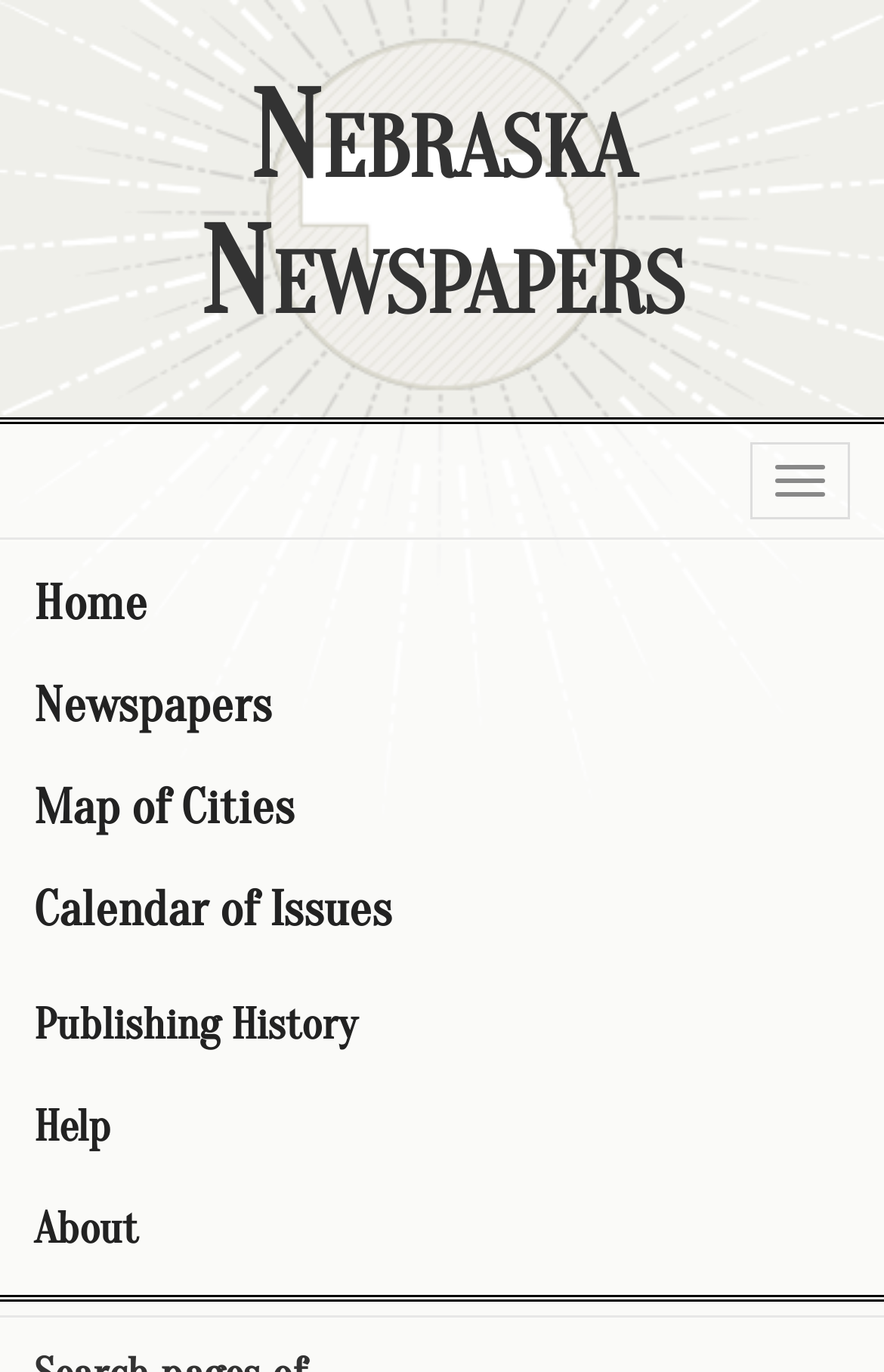Based on the element description Toggle navigation, identify the bounding box coordinates for the UI element. The coordinates should be in the format (top-left x, top-left y, bottom-right x, bottom-right y) and within the 0 to 1 range.

[0.849, 0.322, 0.962, 0.378]